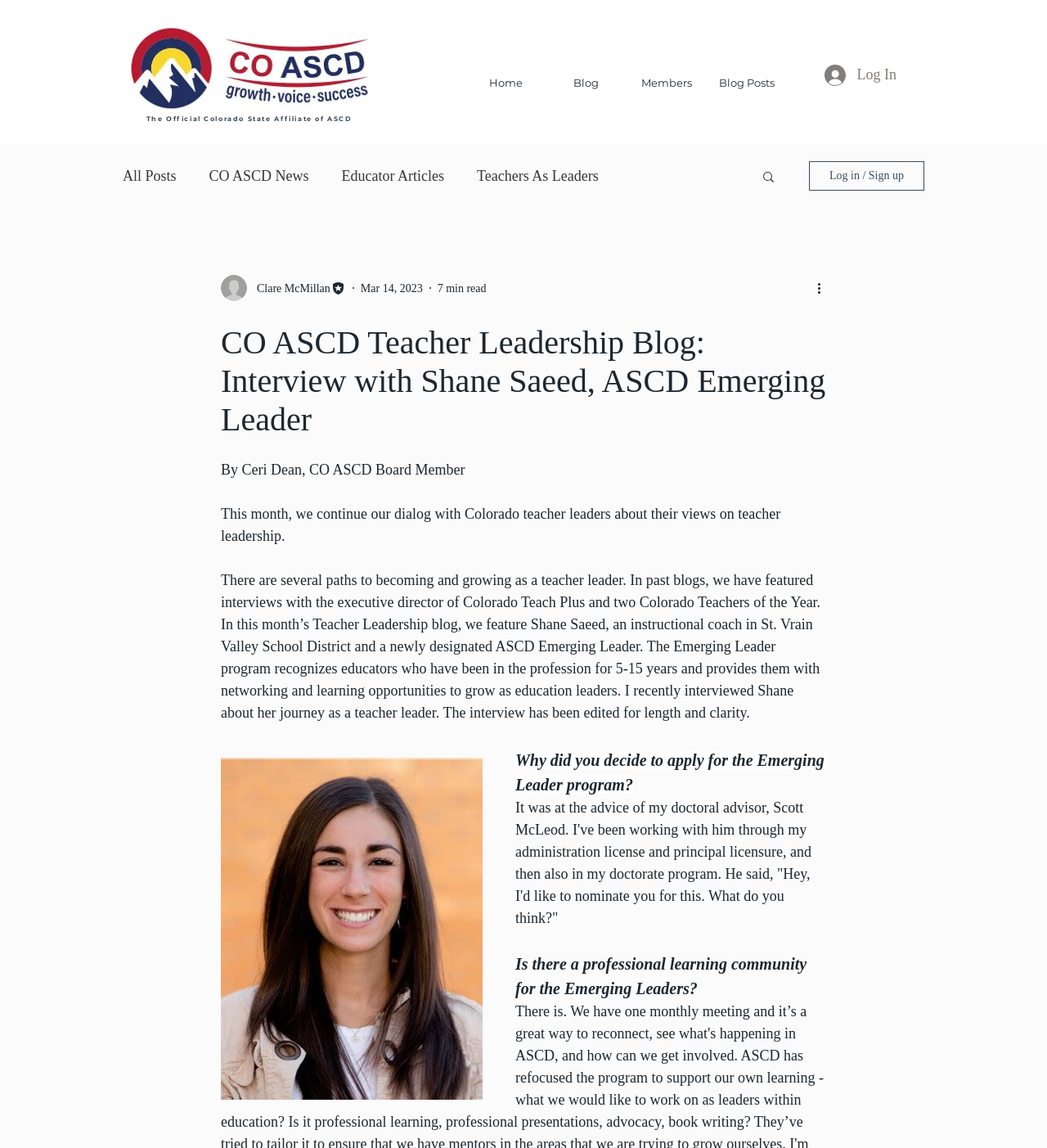Using details from the image, please answer the following question comprehensively:
What is the purpose of the Emerging Leader program?

I found the answer by reading the text content of the StaticText element, which explains that the Emerging Leader program 'recognizes educators who have been in the profession for 5-15 years and provides them with networking and learning opportunities to grow as education leaders'.